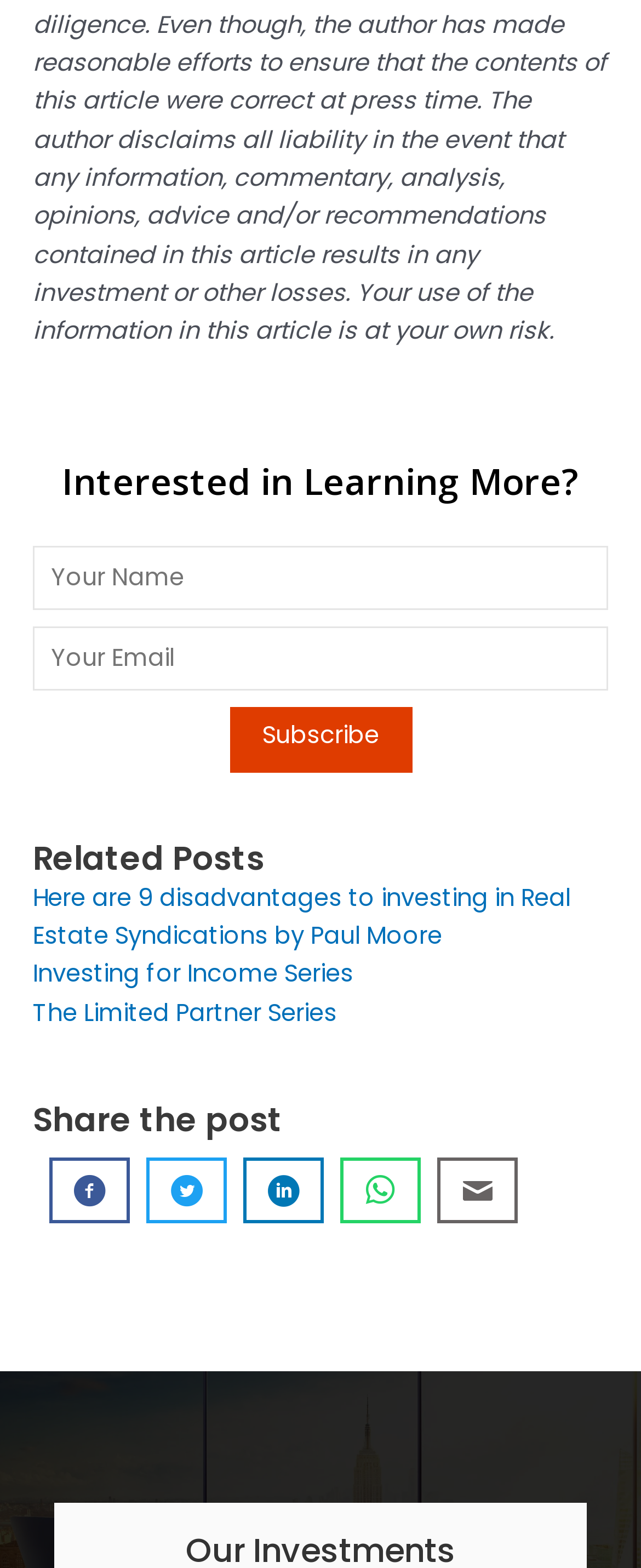Find the bounding box coordinates for the area you need to click to carry out the instruction: "Share the post on Facebook". The coordinates should be four float numbers between 0 and 1, indicated as [left, top, right, bottom].

[0.082, 0.74, 0.197, 0.778]